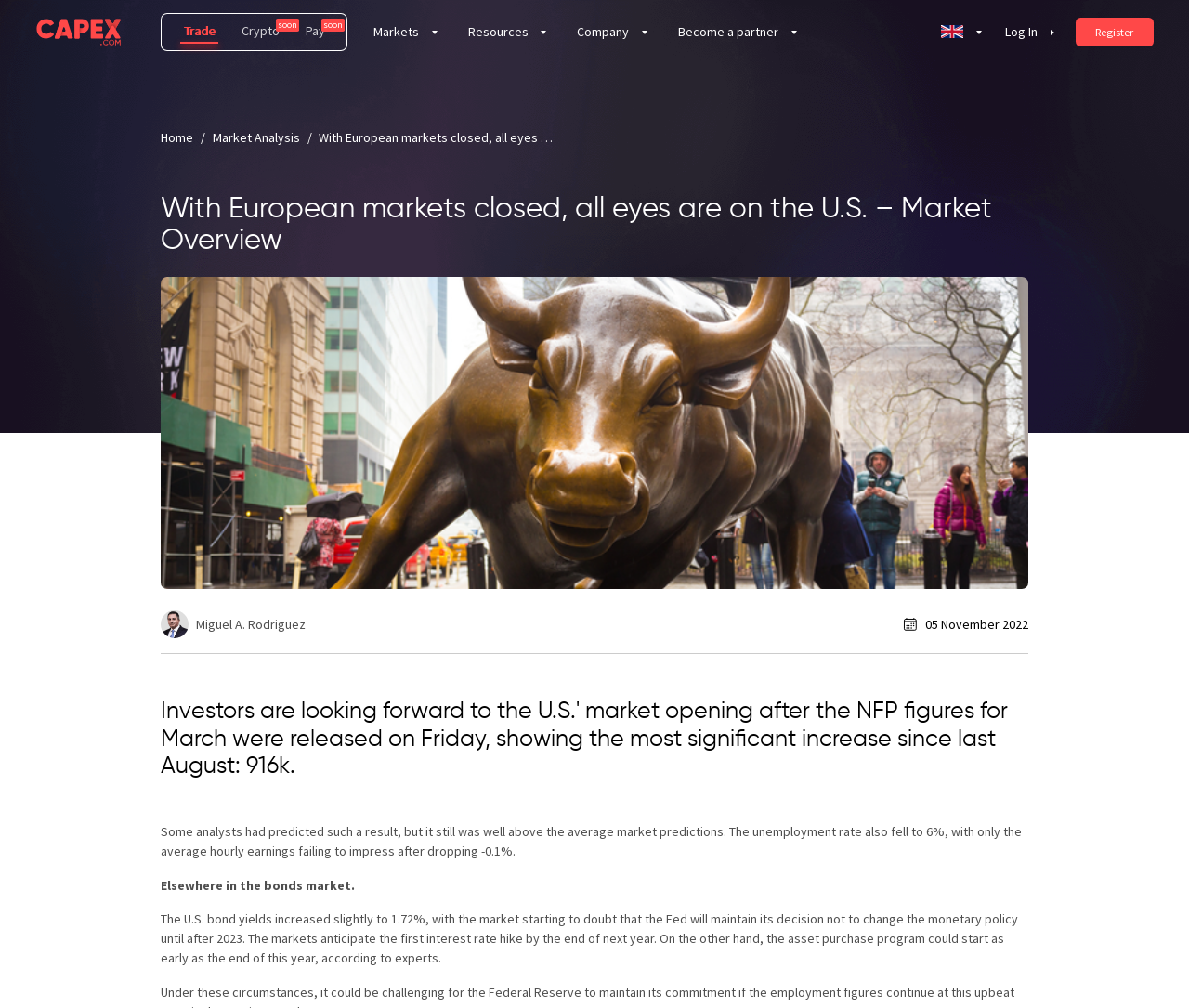Give a concise answer of one word or phrase to the question: 
What is the current U.S. bond yield?

1.72%